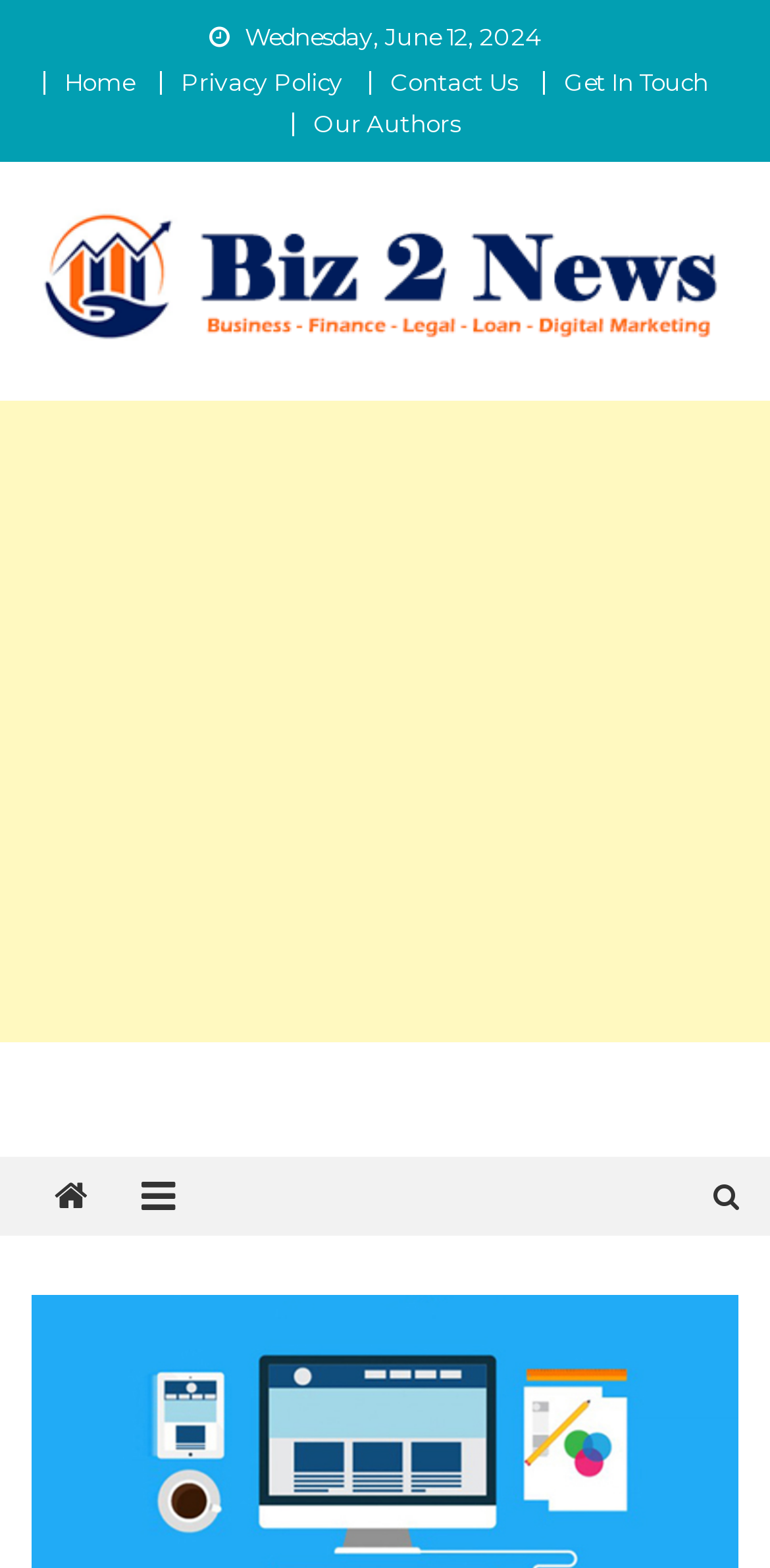Identify the bounding box coordinates for the element you need to click to achieve the following task: "Learn about Cyber Security". Provide the bounding box coordinates as four float numbers between 0 and 1, in the form [left, top, right, bottom].

None